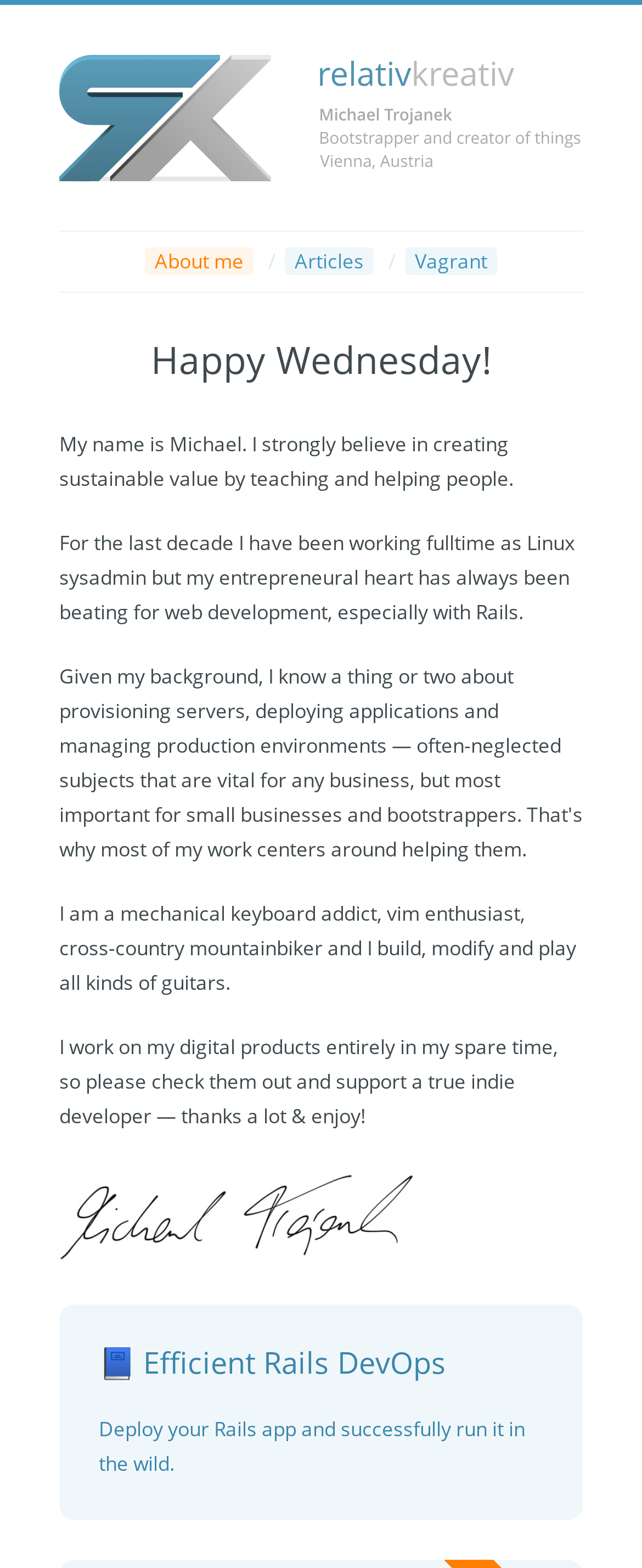Answer the following query with a single word or phrase:
What is the person's profession?

Linux sysadmin and web developer